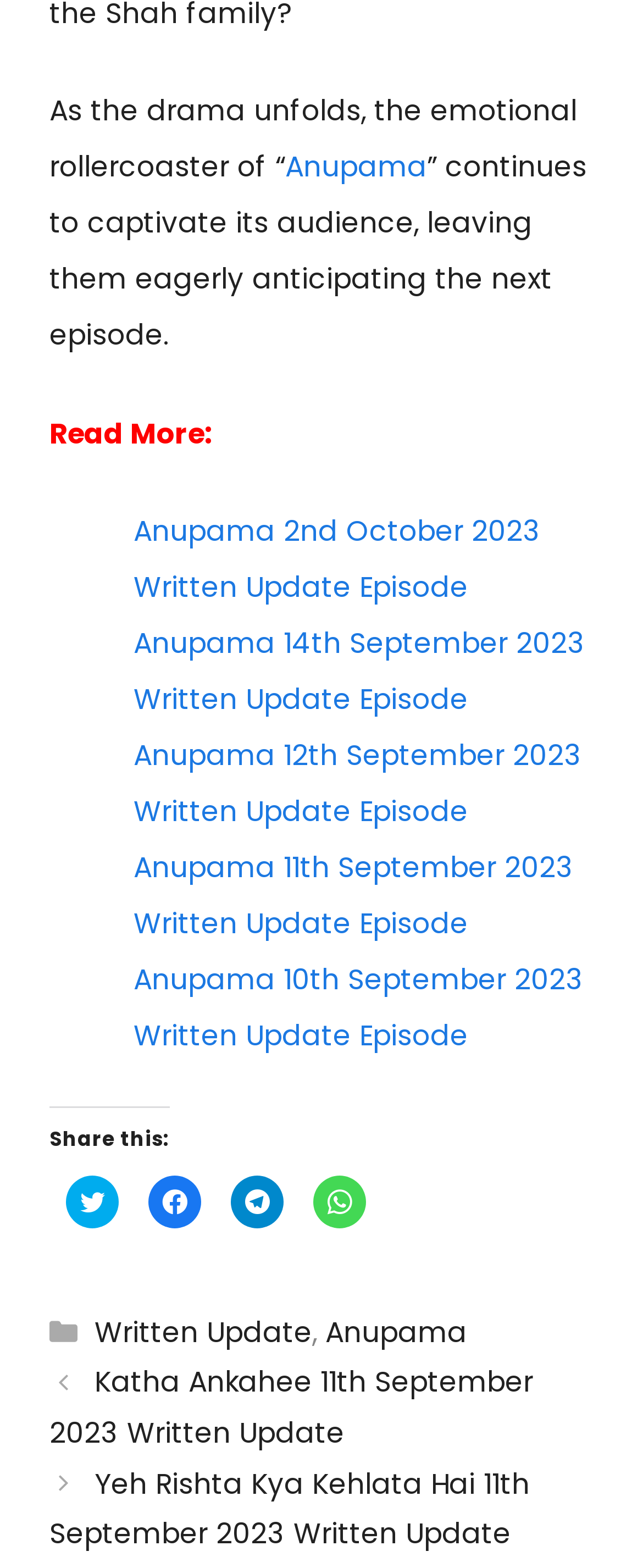Please locate the bounding box coordinates of the element that should be clicked to complete the given instruction: "Read Katha Ankahee 11th September 2023 Written Update".

[0.077, 0.869, 0.829, 0.926]